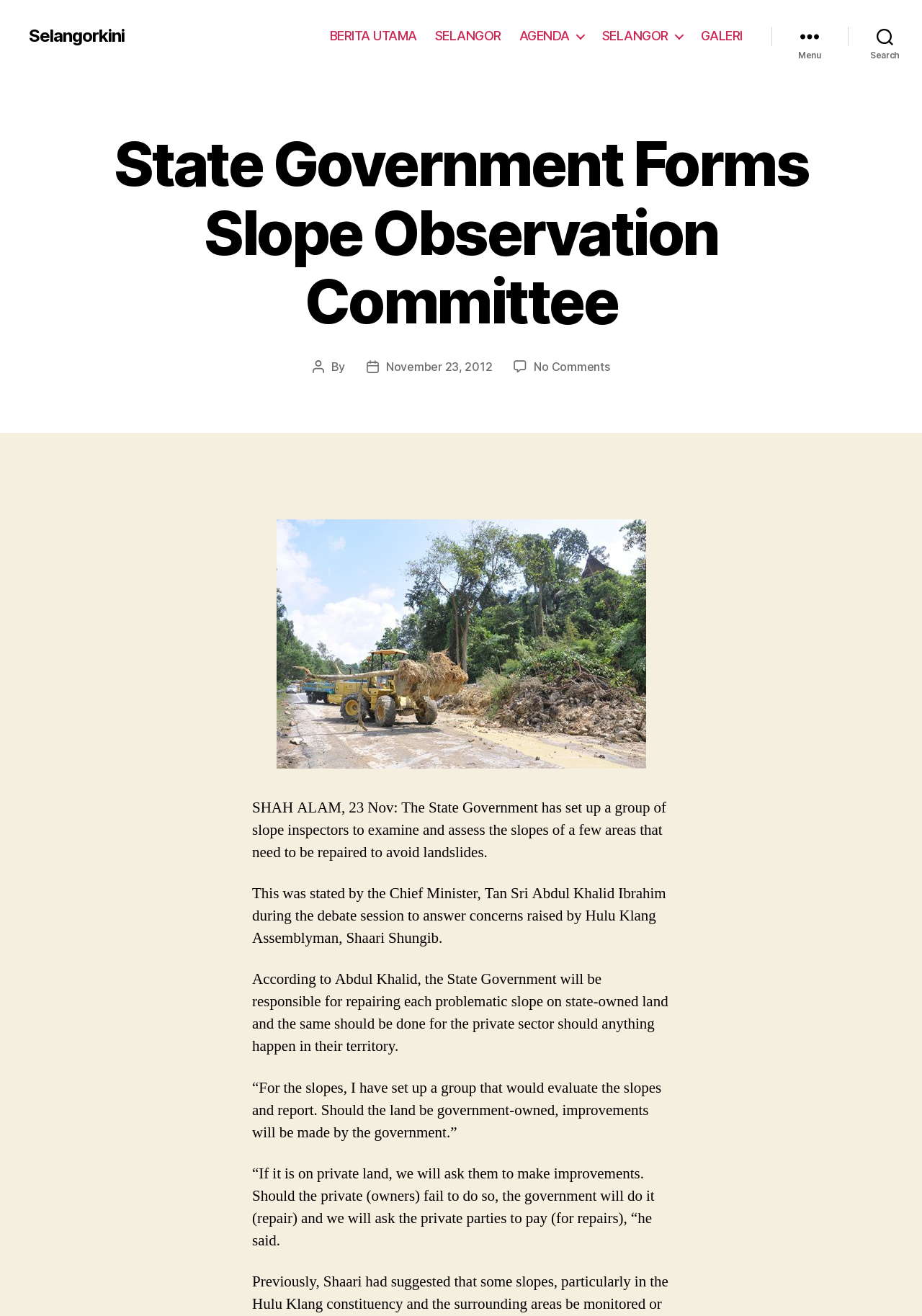Please find the bounding box for the UI element described by: "November 23, 2012".

[0.419, 0.273, 0.534, 0.284]